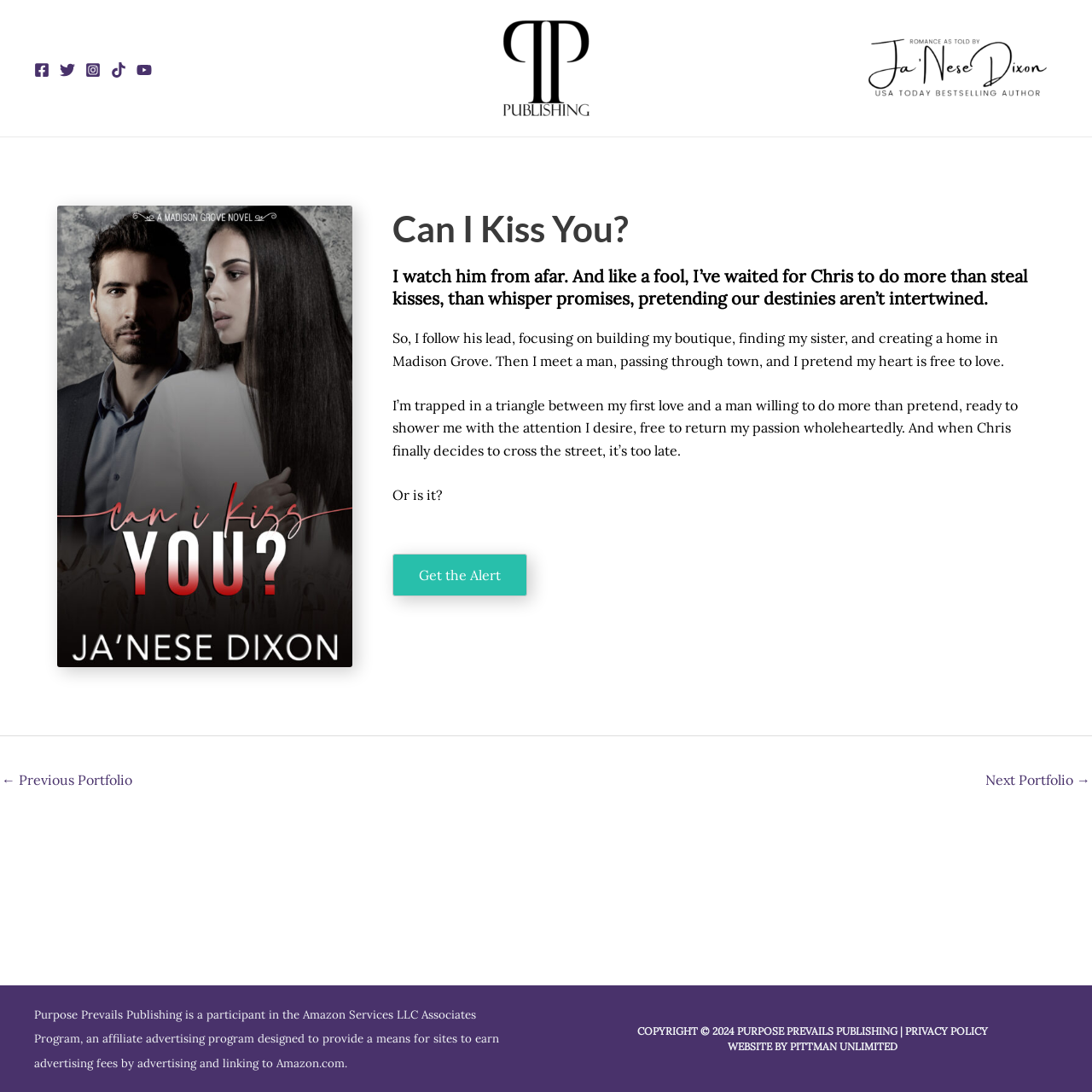What is the author's name?
Answer with a single word or phrase, using the screenshot for reference.

JaNese Dixon